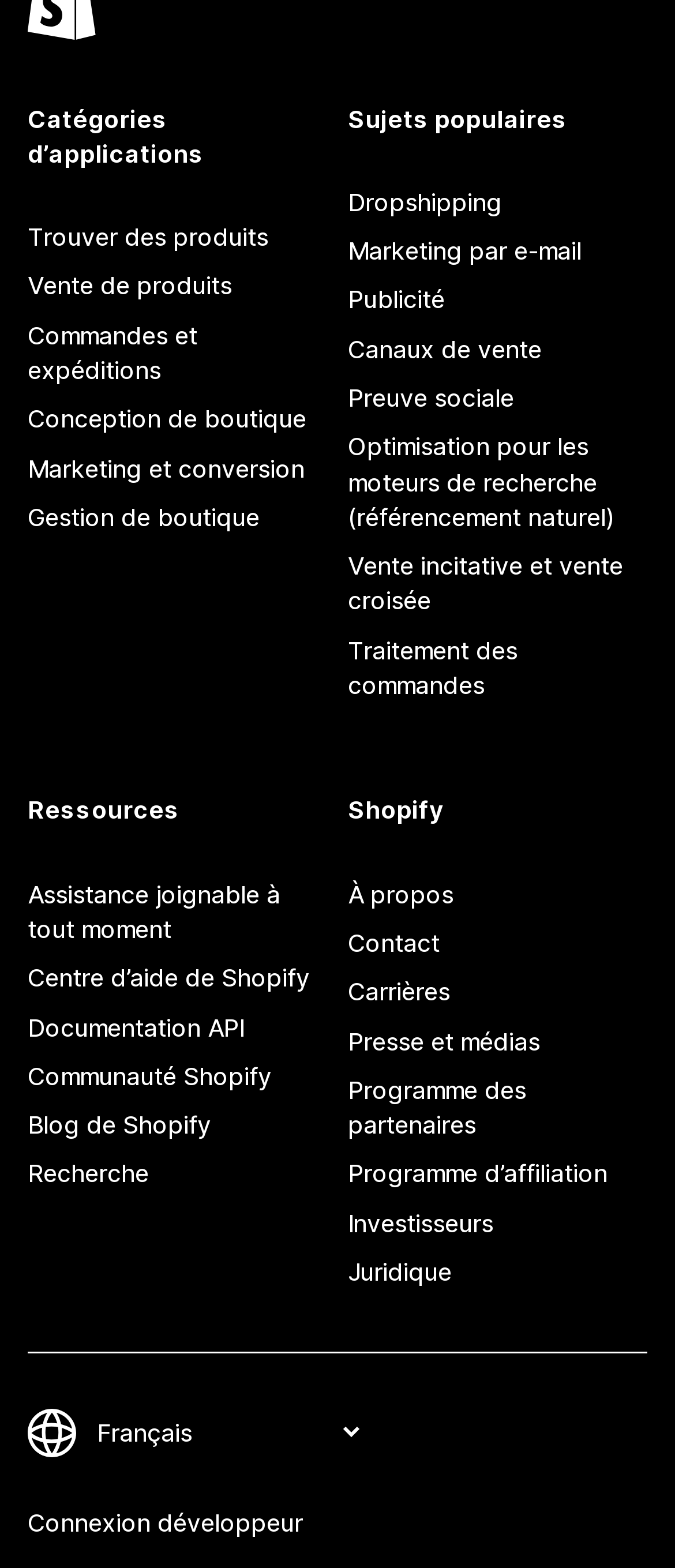Please identify the bounding box coordinates of the area that needs to be clicked to fulfill the following instruction: "Learn about dropshipping."

[0.515, 0.113, 0.959, 0.145]